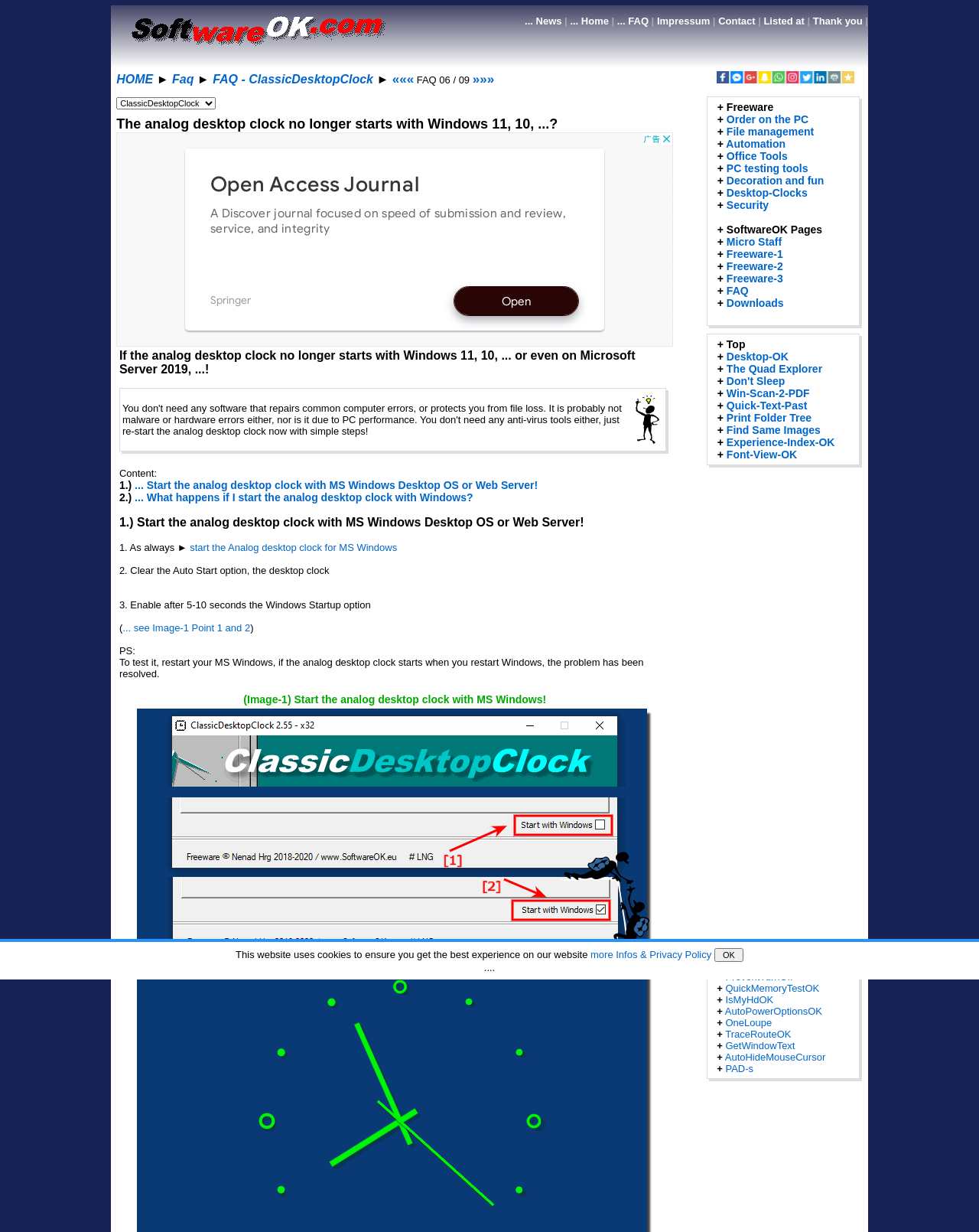Determine the bounding box for the described UI element: "FAQ - ClassicDesktopClock".

[0.217, 0.059, 0.381, 0.07]